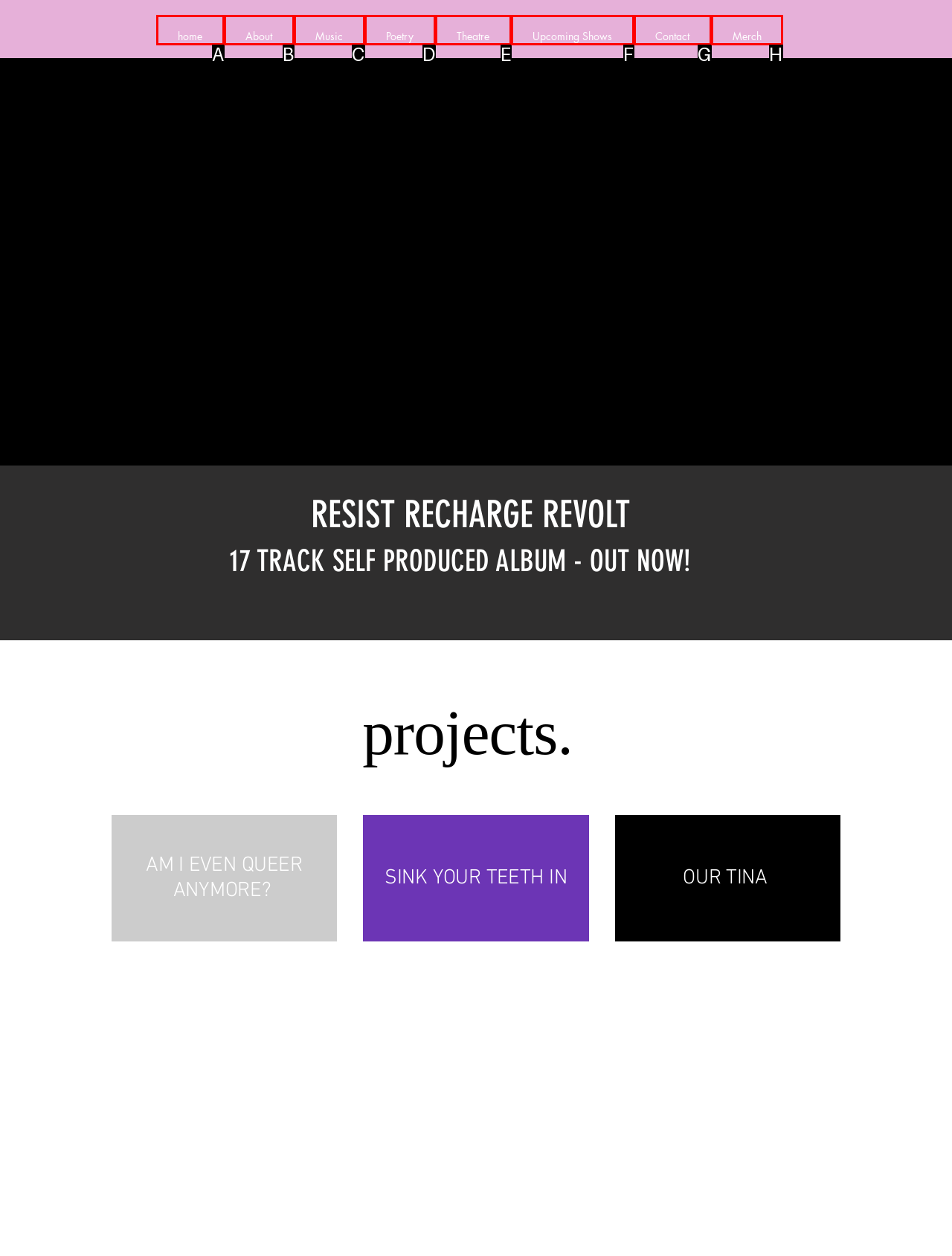Choose the UI element that best aligns with the description: Upcoming Shows
Respond with the letter of the chosen option directly.

F